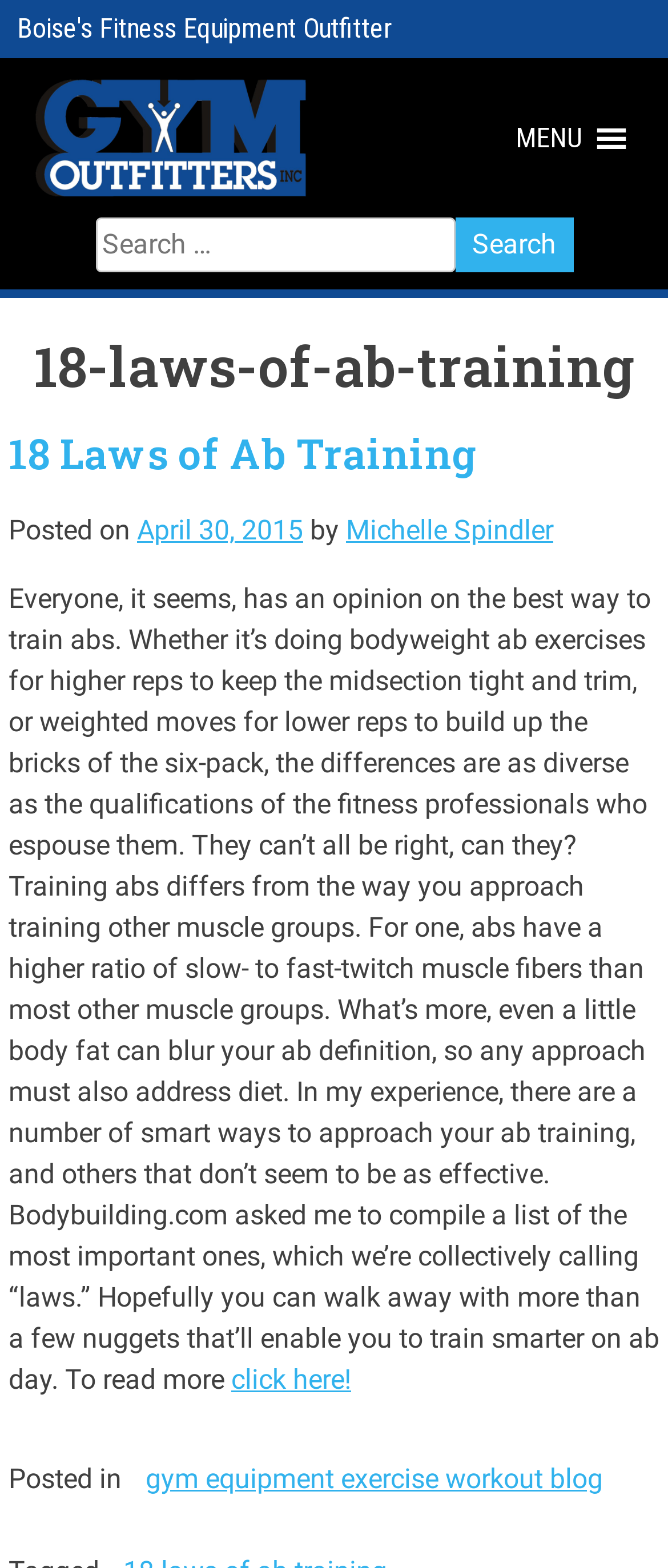Could you highlight the region that needs to be clicked to execute the instruction: "Click the Fitness Equipment Boise from Gym Outfitters logo"?

[0.0, 0.037, 0.513, 0.139]